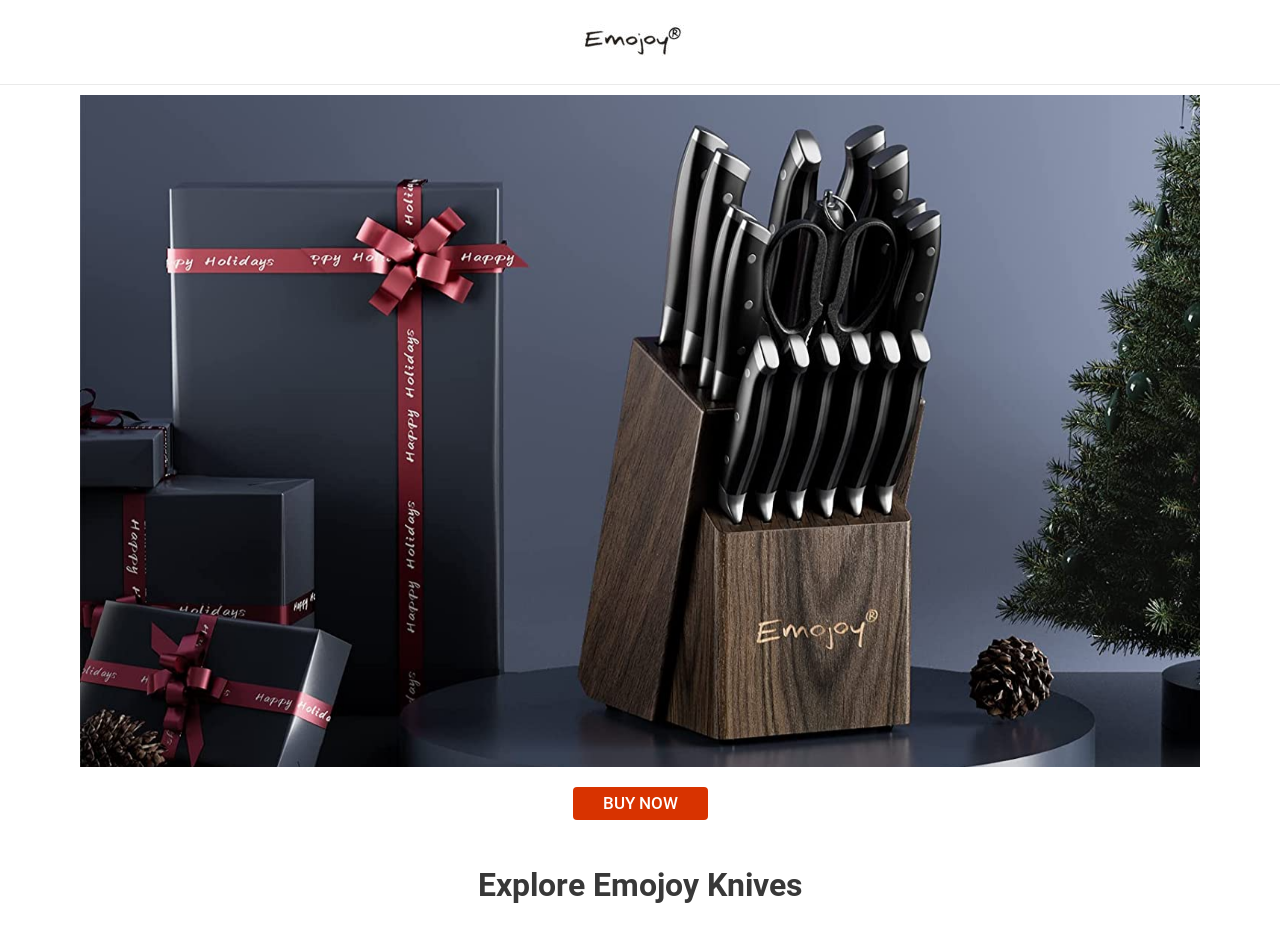Give the bounding box coordinates for the element described as: "BUY NOW".

[0.447, 0.849, 0.553, 0.885]